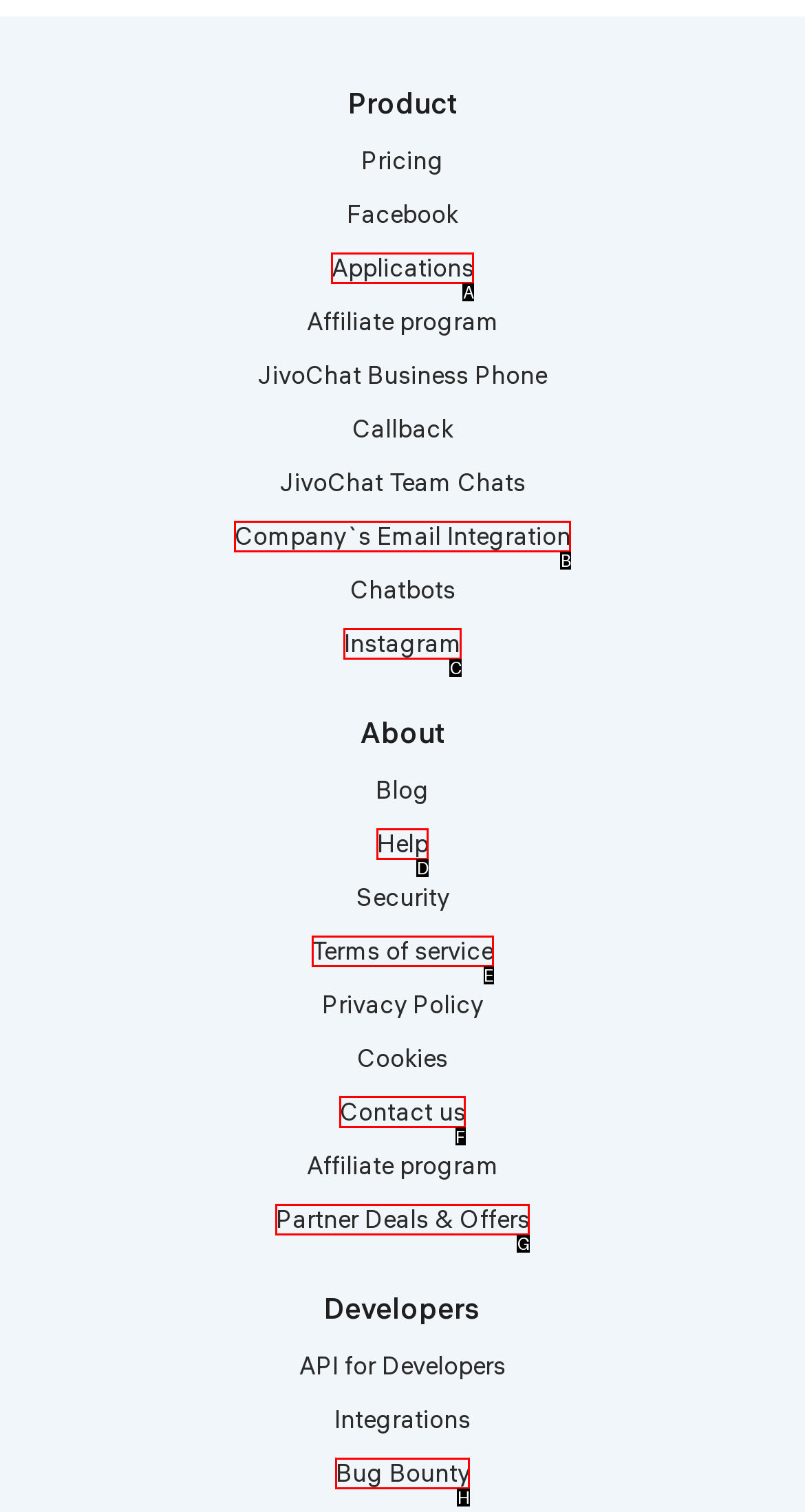Identify the correct UI element to click for the following task: Contact the company Choose the option's letter based on the given choices.

F